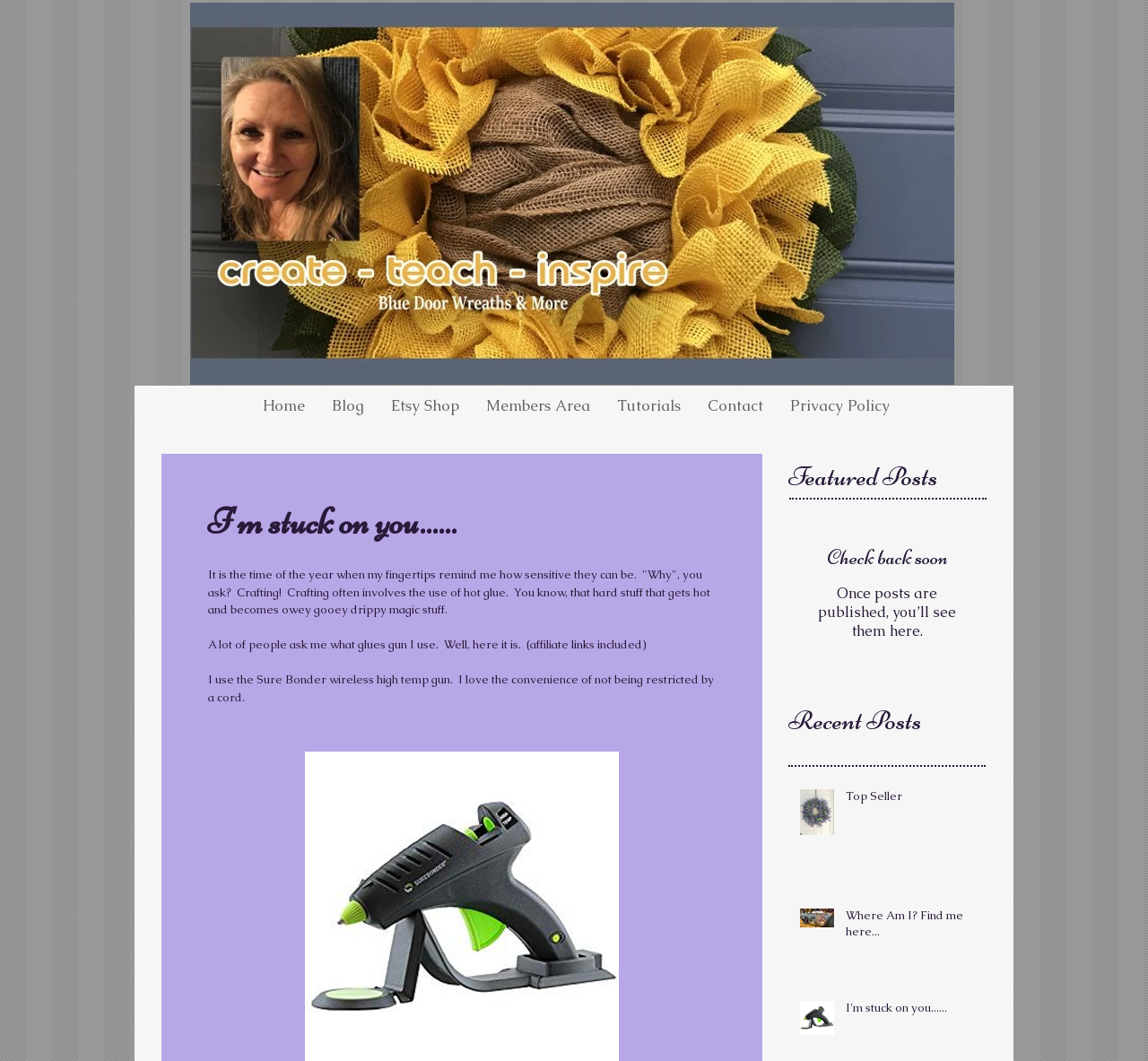How many navigation links are there?
Give a single word or phrase as your answer by examining the image.

7